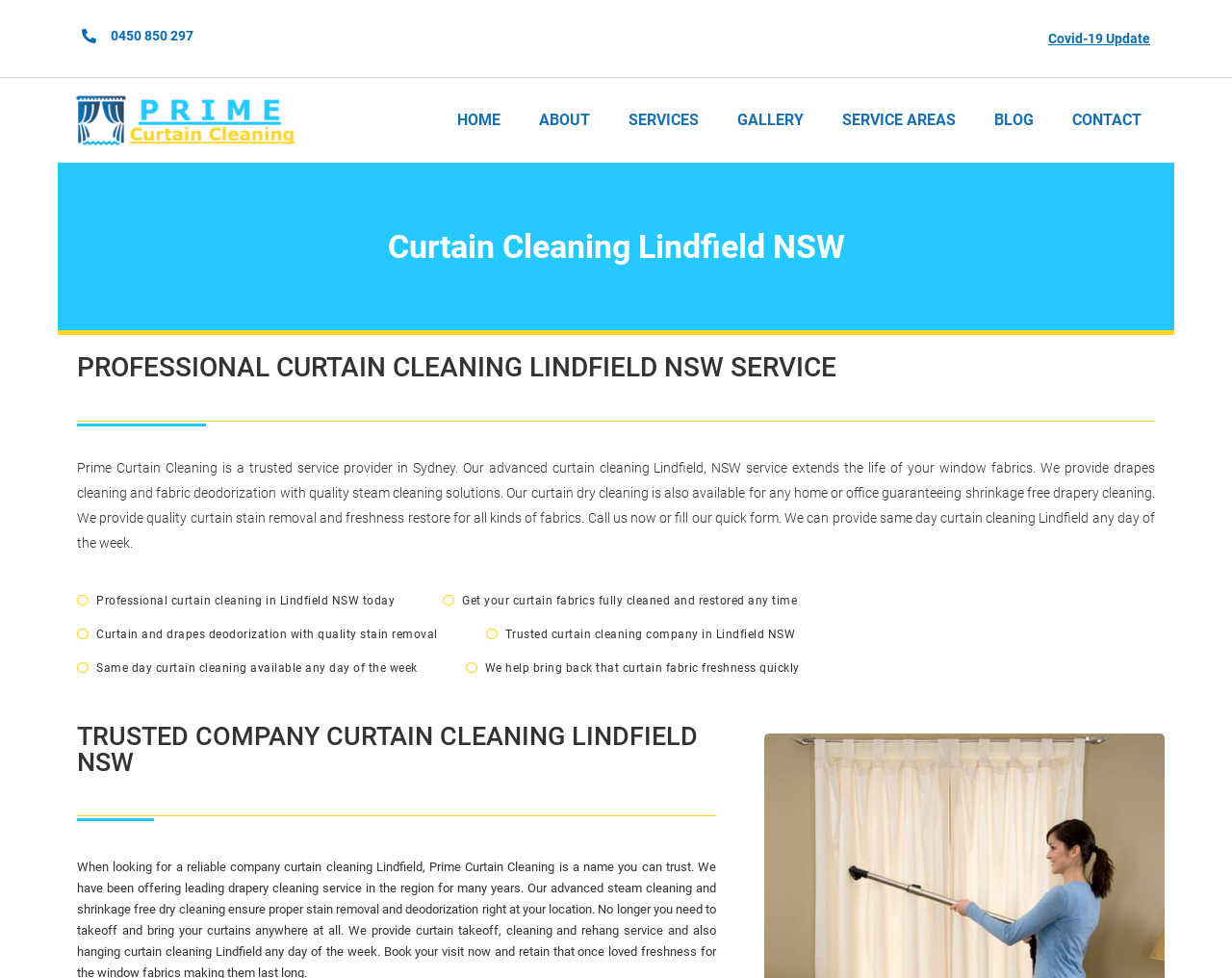Kindly determine the bounding box coordinates of the area that needs to be clicked to fulfill this instruction: "Learn about the company".

[0.422, 0.101, 0.495, 0.146]